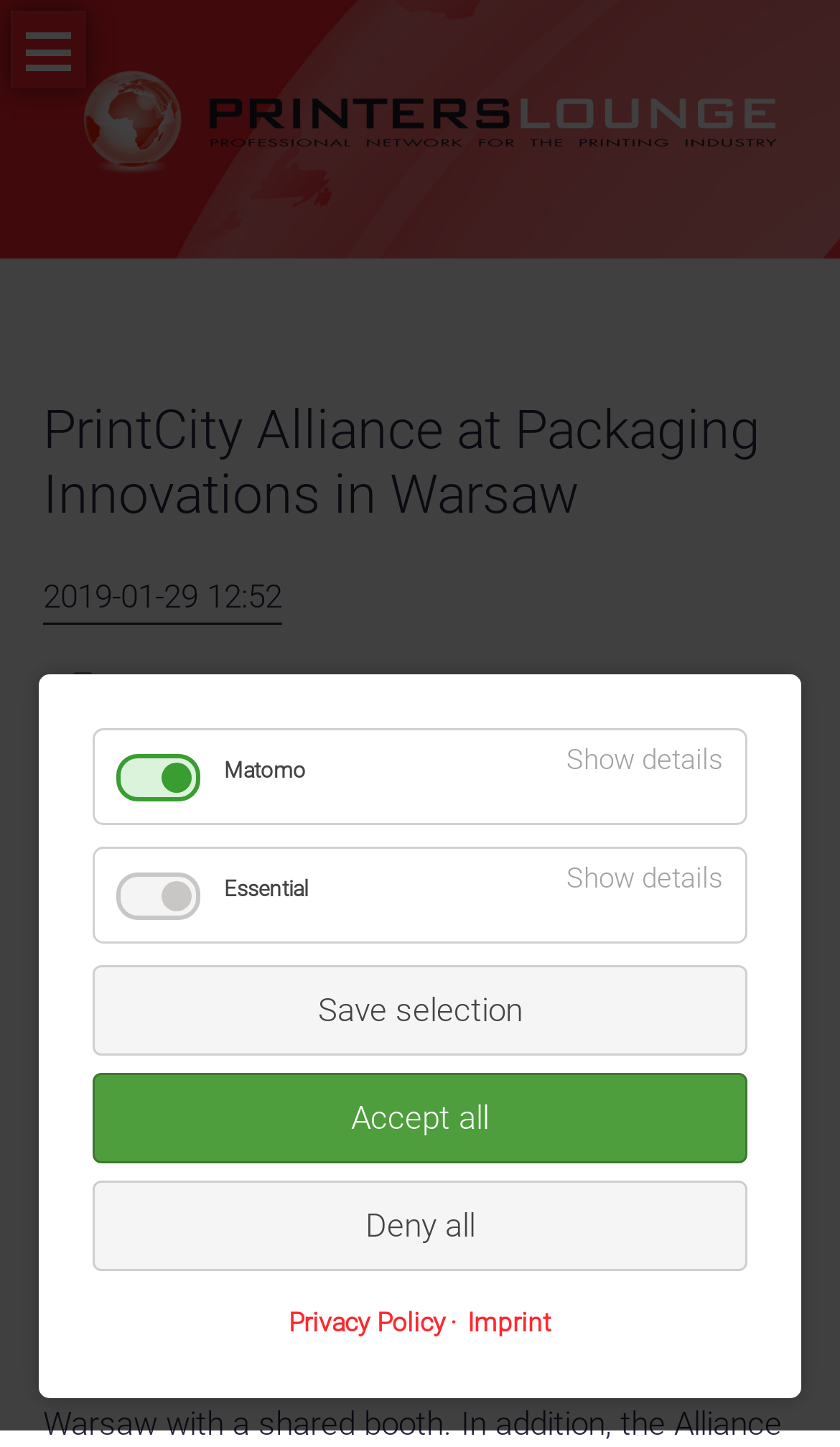Determine the bounding box coordinates of the element that should be clicked to execute the following command: "Click the PrintersLounge EN logo".

[0.06, 0.052, 0.94, 0.078]